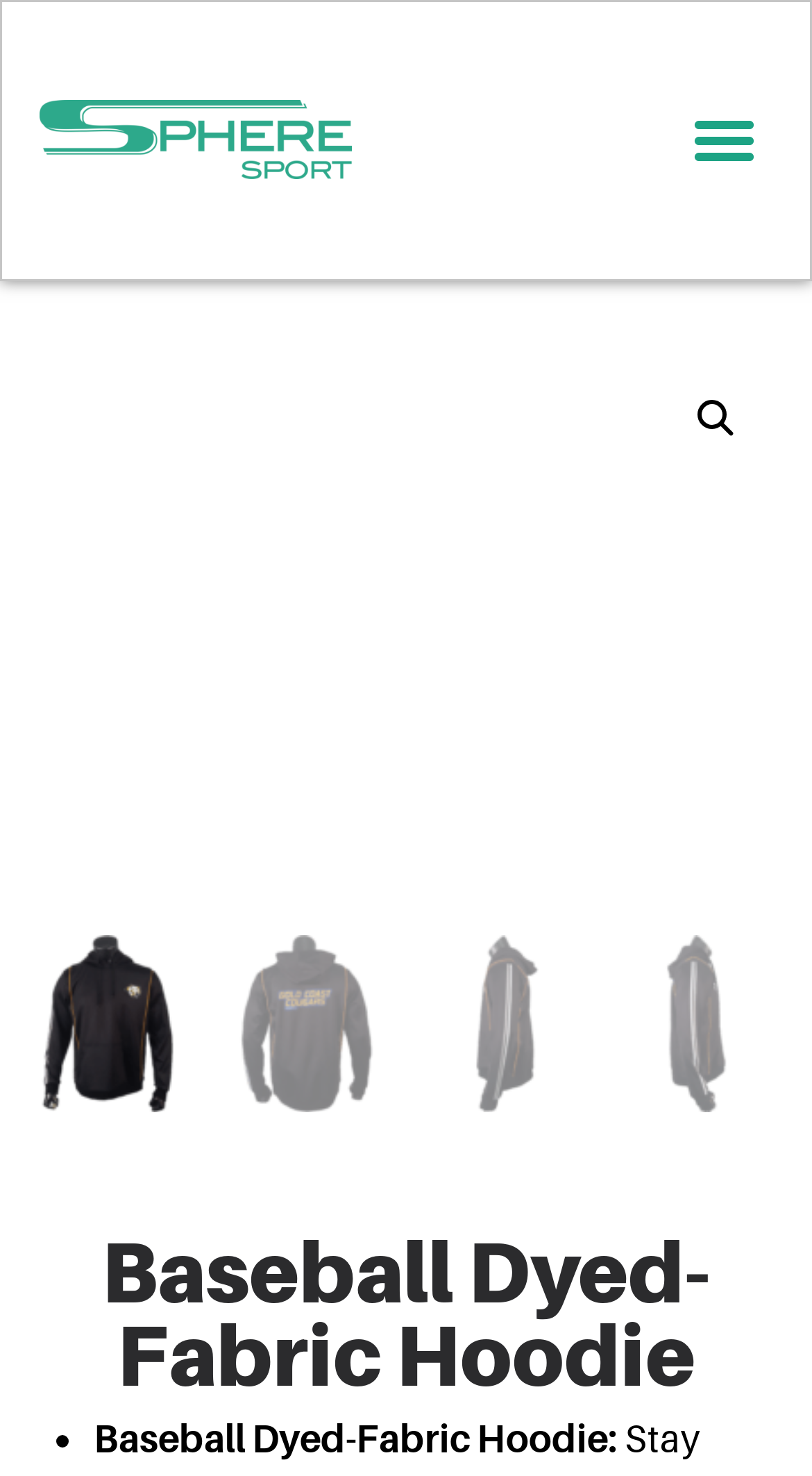Please reply to the following question with a single word or a short phrase:
What is the purpose of the link with the magnifying glass icon?

Search